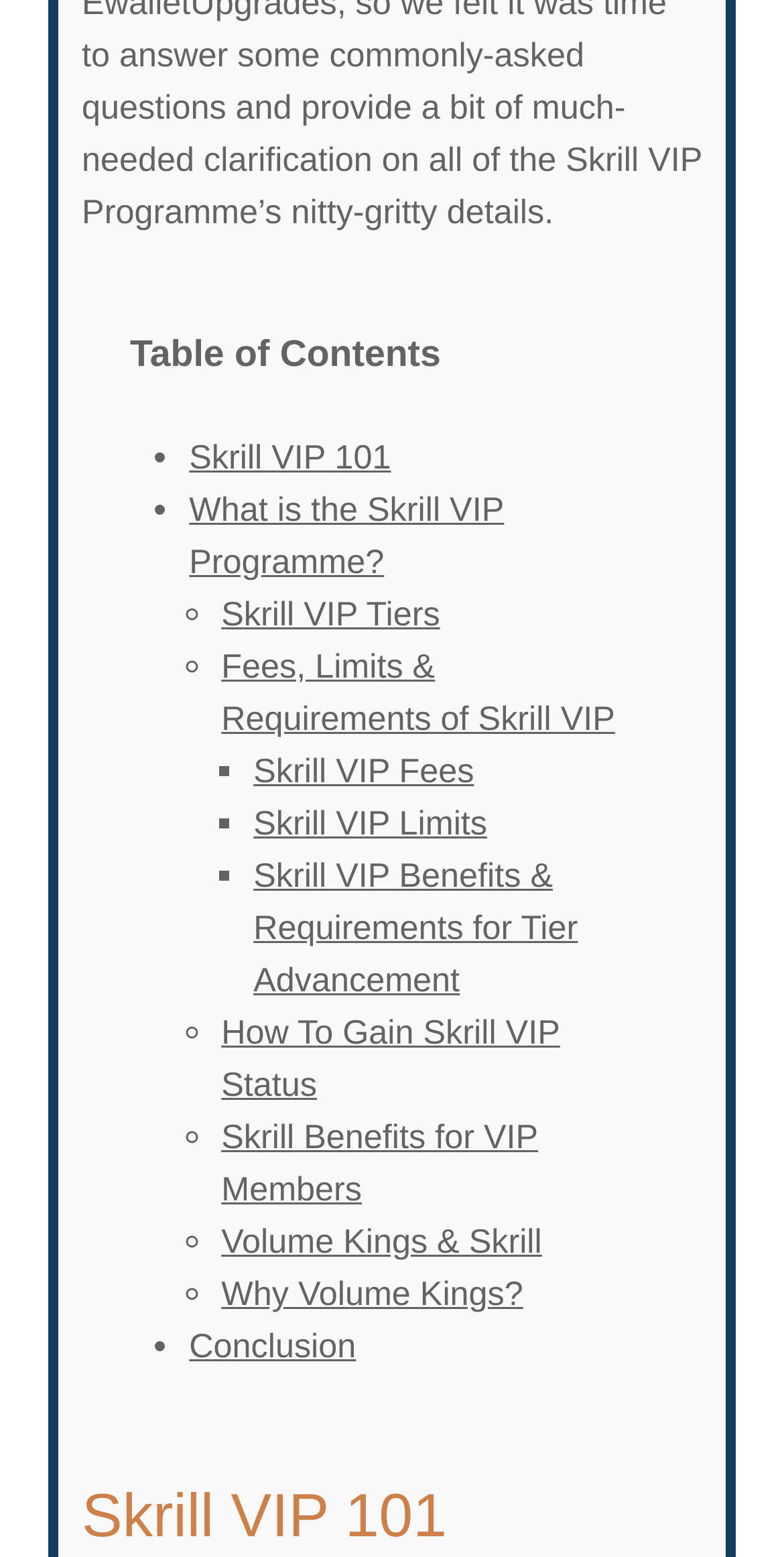Can you provide the bounding box coordinates for the element that should be clicked to implement the instruction: "Click on 'Skrill VIP 101'"?

[0.241, 0.281, 0.499, 0.306]